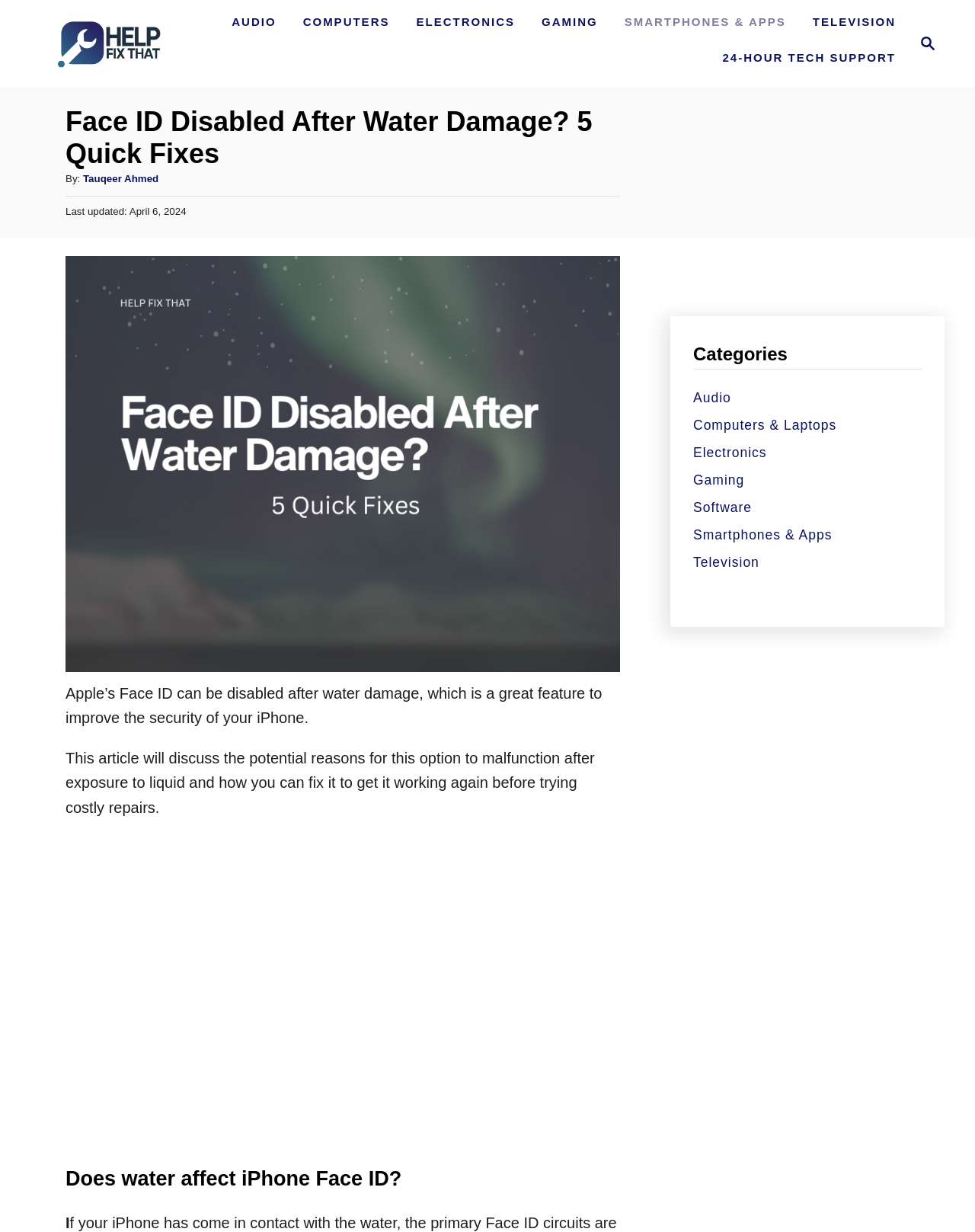Please determine the headline of the webpage and provide its content.

Face ID Disabled After Water Damage? 5 Quick Fixes